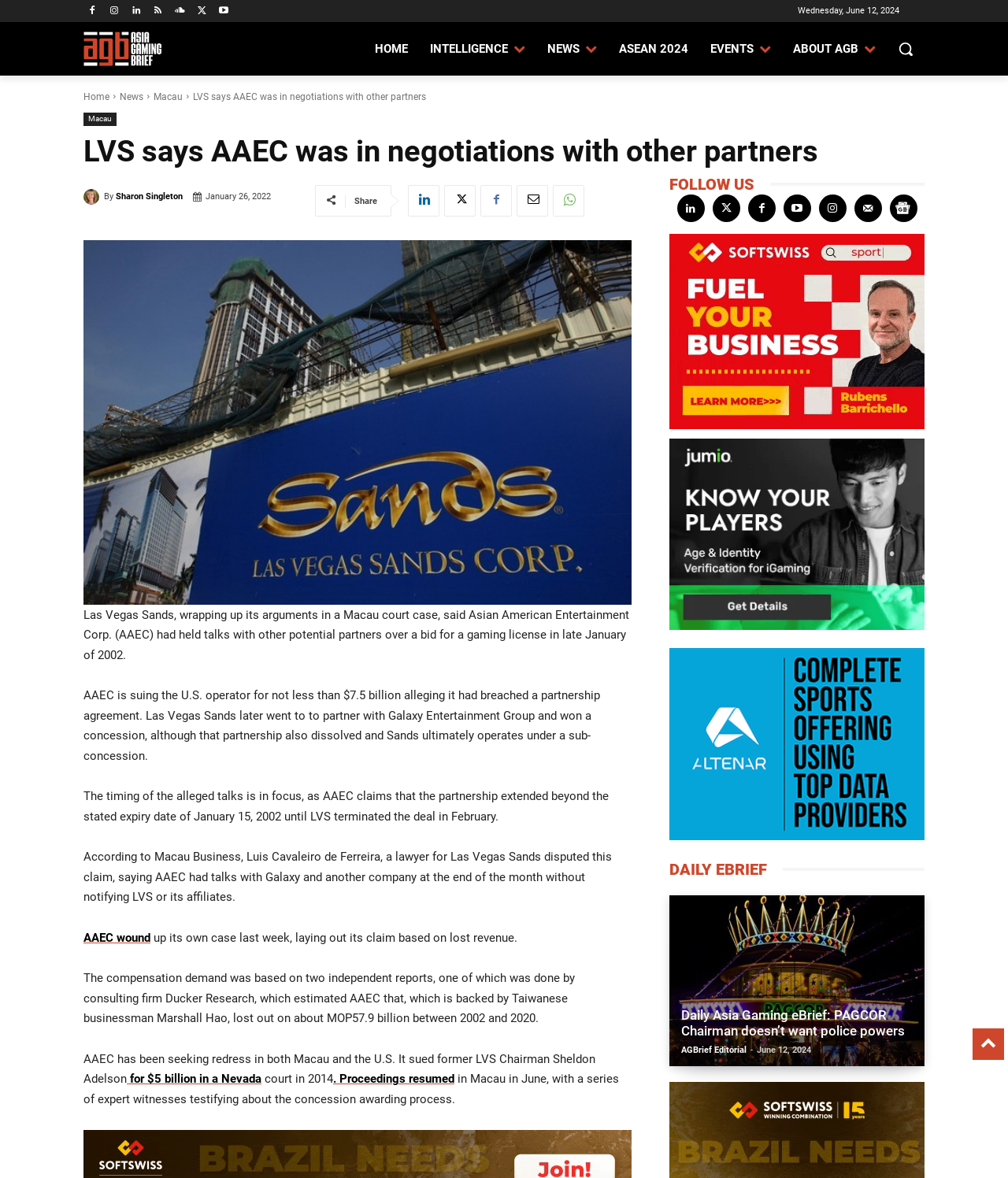What is the name of the consulting firm that estimated AAEC's lost revenue?
Using the image, provide a detailed and thorough answer to the question.

I found the name of the consulting firm by reading the article, which mentions that Ducker Research estimated AAEC's lost revenue between 2002 and 2020.